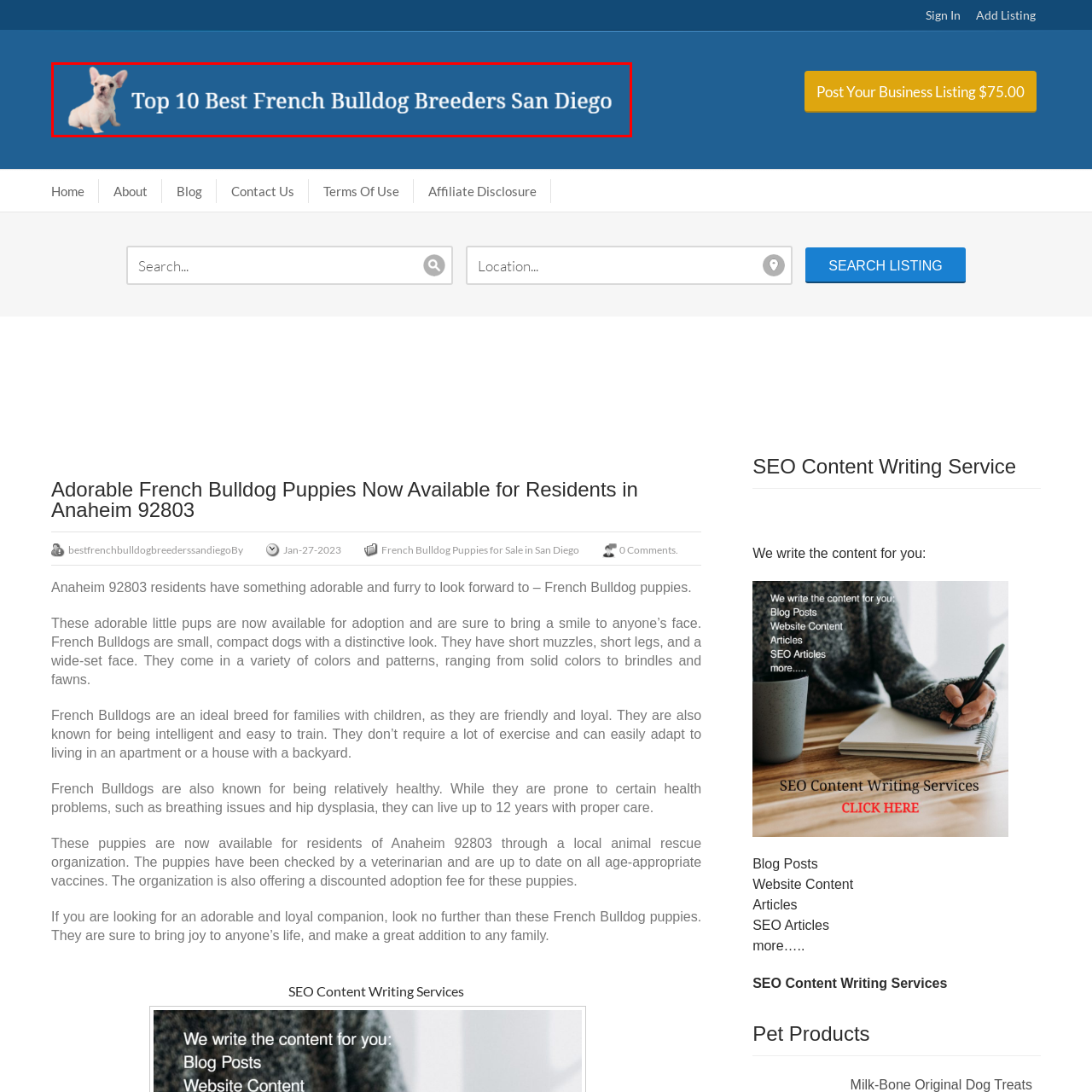Generate a comprehensive caption for the image that is marked by the red border.

This image features a charming French Bulldog, positioned to the left of a title that reads "Top 10 Best French Bulldog Breeders San Diego." The overall presentation is warm and inviting, highlighting the endearing nature of the breed. The background is a solid blue, which contrasts nicely with the light color of the dog's coat, enhancing its adorable features. This design aims to attract potential puppy owners and inform them about reliable breeders in the San Diego area, especially for those seeking to adopt a French Bulldog. The text conveys a sense of trust and quality in the breeders listed, while the image of the puppy adds a personal and approachable touch to the information presented.